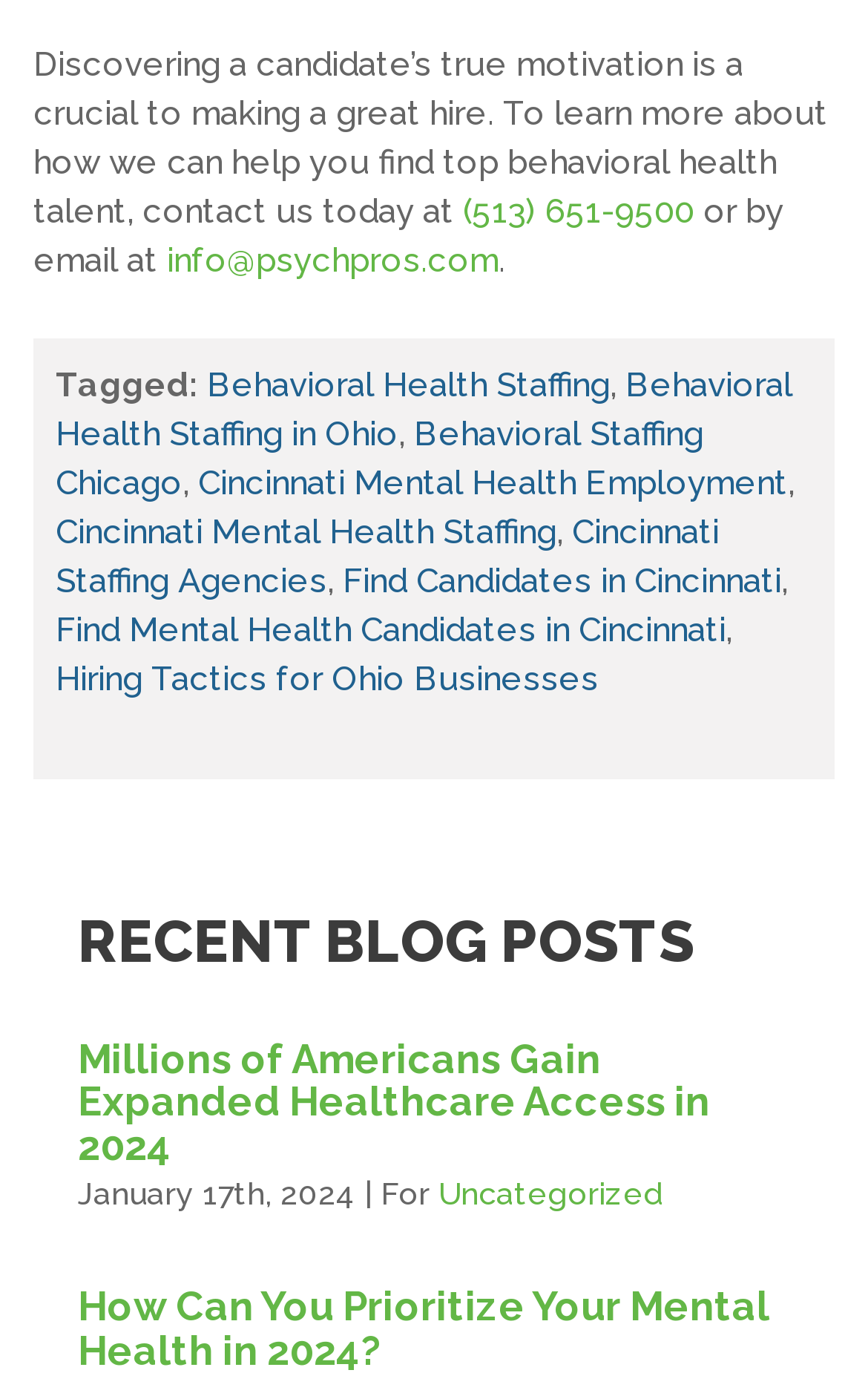Given the description "Hiring Tactics for Ohio Businesses", determine the bounding box of the corresponding UI element.

[0.064, 0.479, 0.69, 0.51]